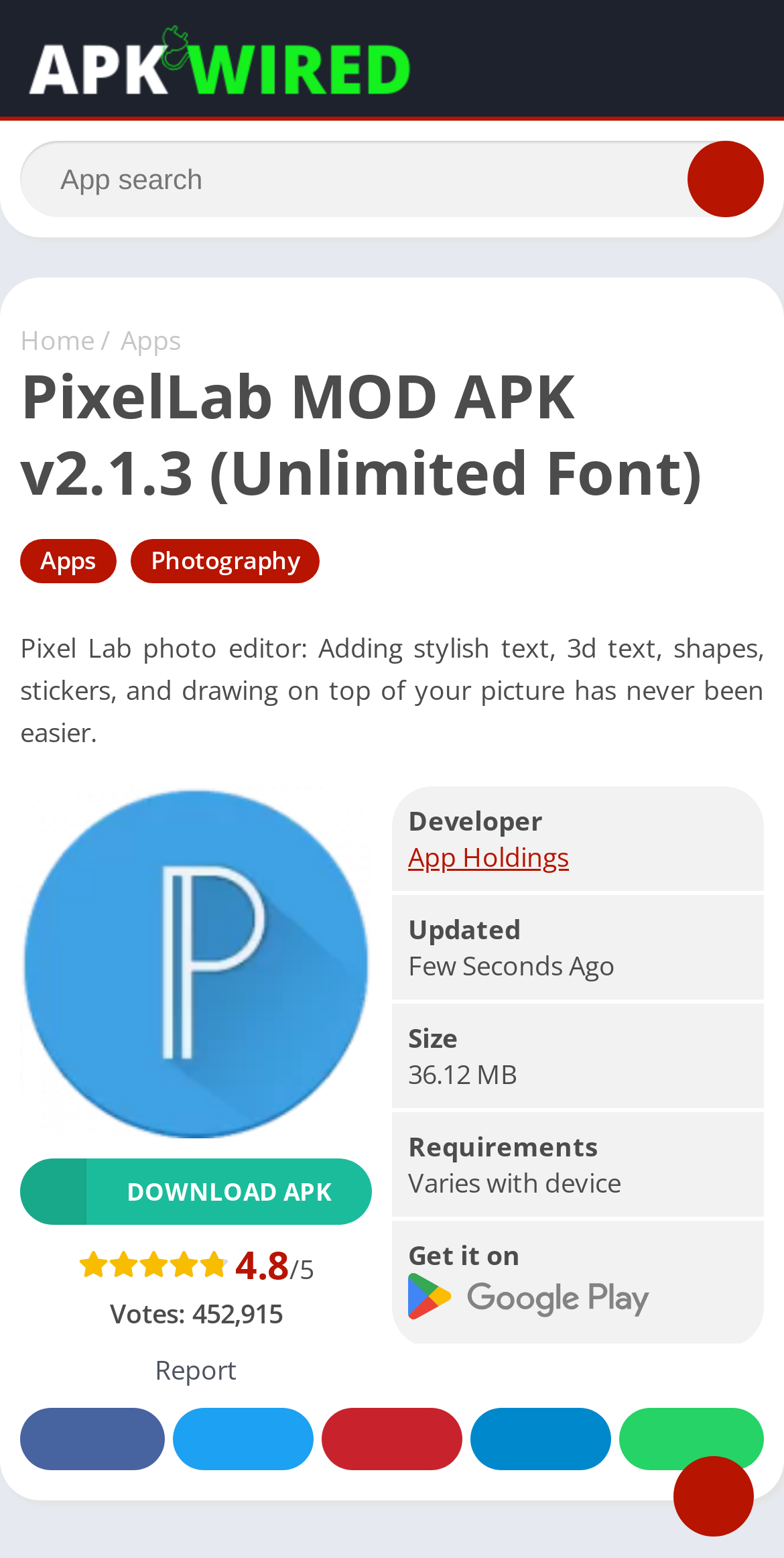Please find and give the text of the main heading on the webpage.

PixelLab MOD APK v2.1.3 (Unlimited Font)